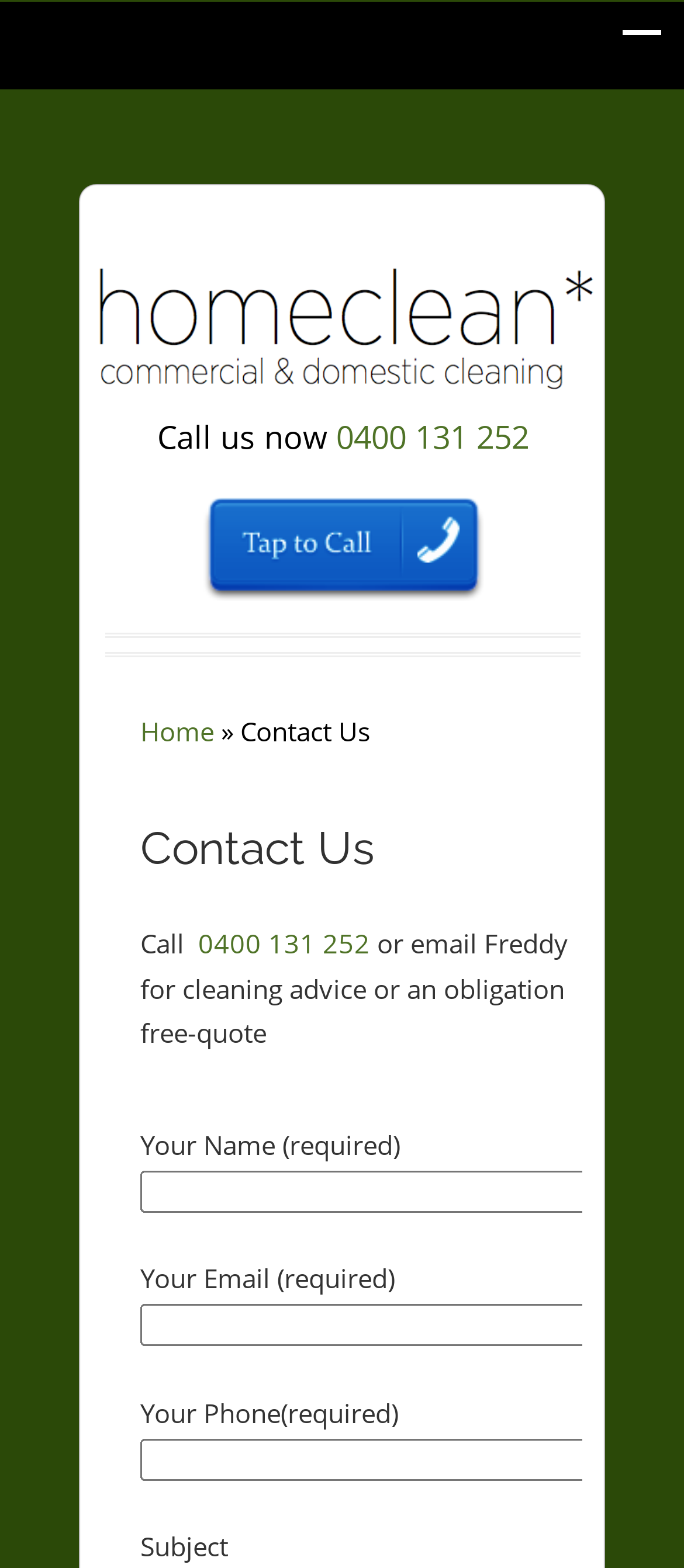What is the purpose of the webpage?
Respond to the question with a single word or phrase according to the image.

Contact Us